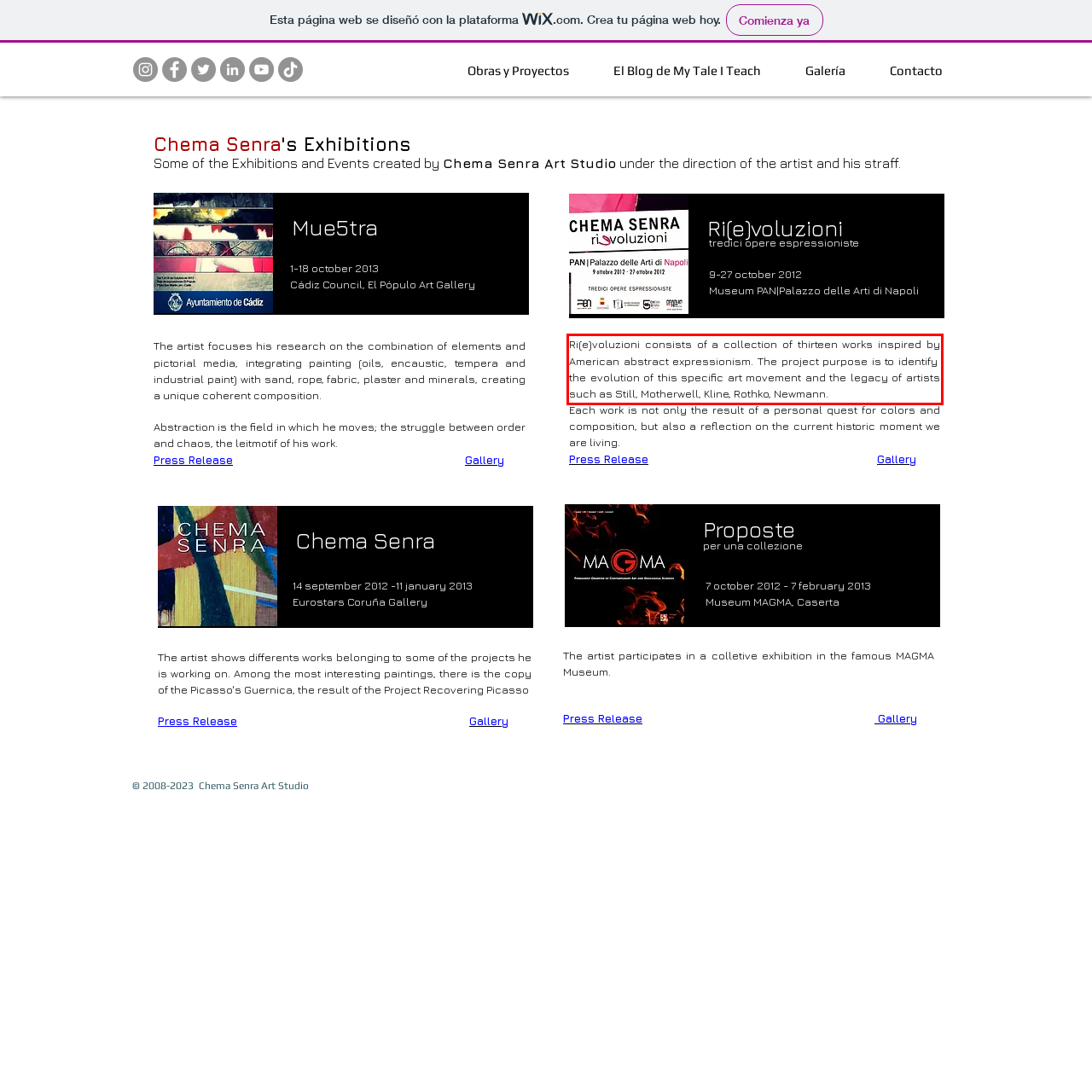Using the provided webpage screenshot, identify and read the text within the red rectangle bounding box.

Ri(e)voluzioni consists of a collection of thirteen works inspired by American abstract expressionism. The project purpose is to identify the evolution of this specific art movement and the legacy of artists such as Still, Motherwell, Kline, Rothko, Newmann.